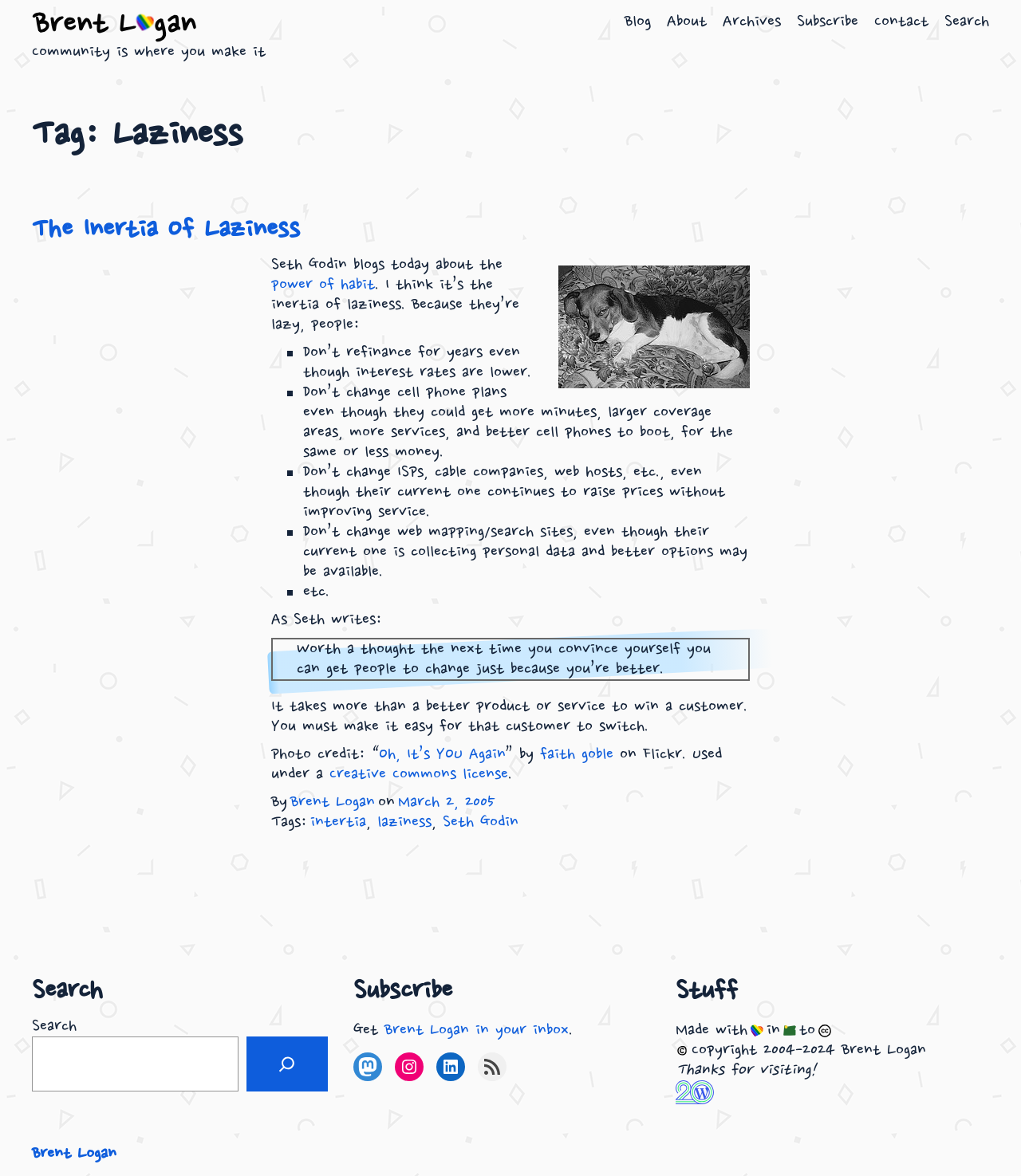Who is the author of the blog post?
Please provide a detailed and comprehensive answer to the question.

I found the answer by looking at the link element with the text 'Brent Logan' which is a child of the main element, indicating it is the author of the blog post.